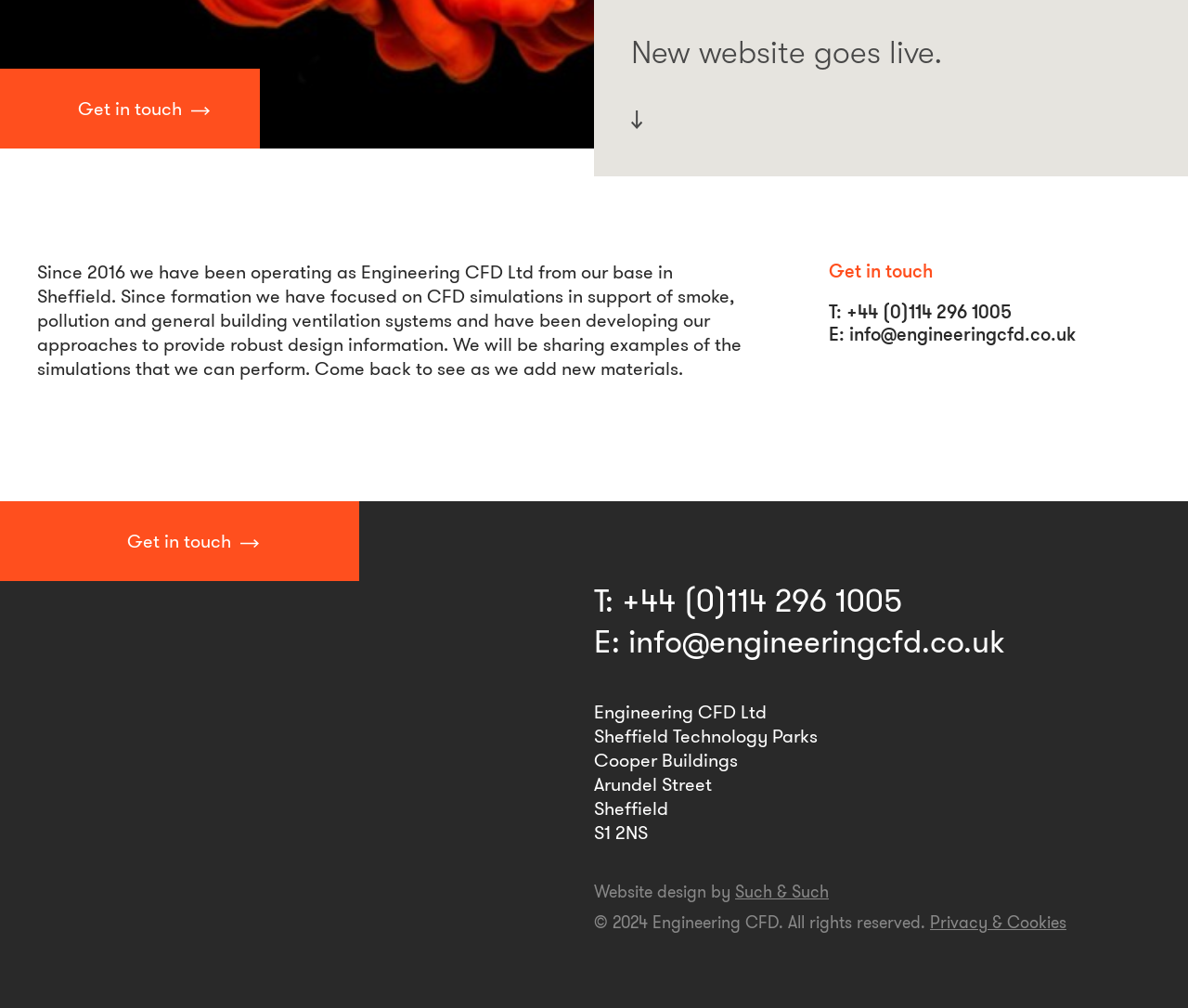Provide the bounding box coordinates of the HTML element this sentence describes: "Privacy & Cookies". The bounding box coordinates consist of four float numbers between 0 and 1, i.e., [left, top, right, bottom].

[0.783, 0.904, 0.898, 0.926]